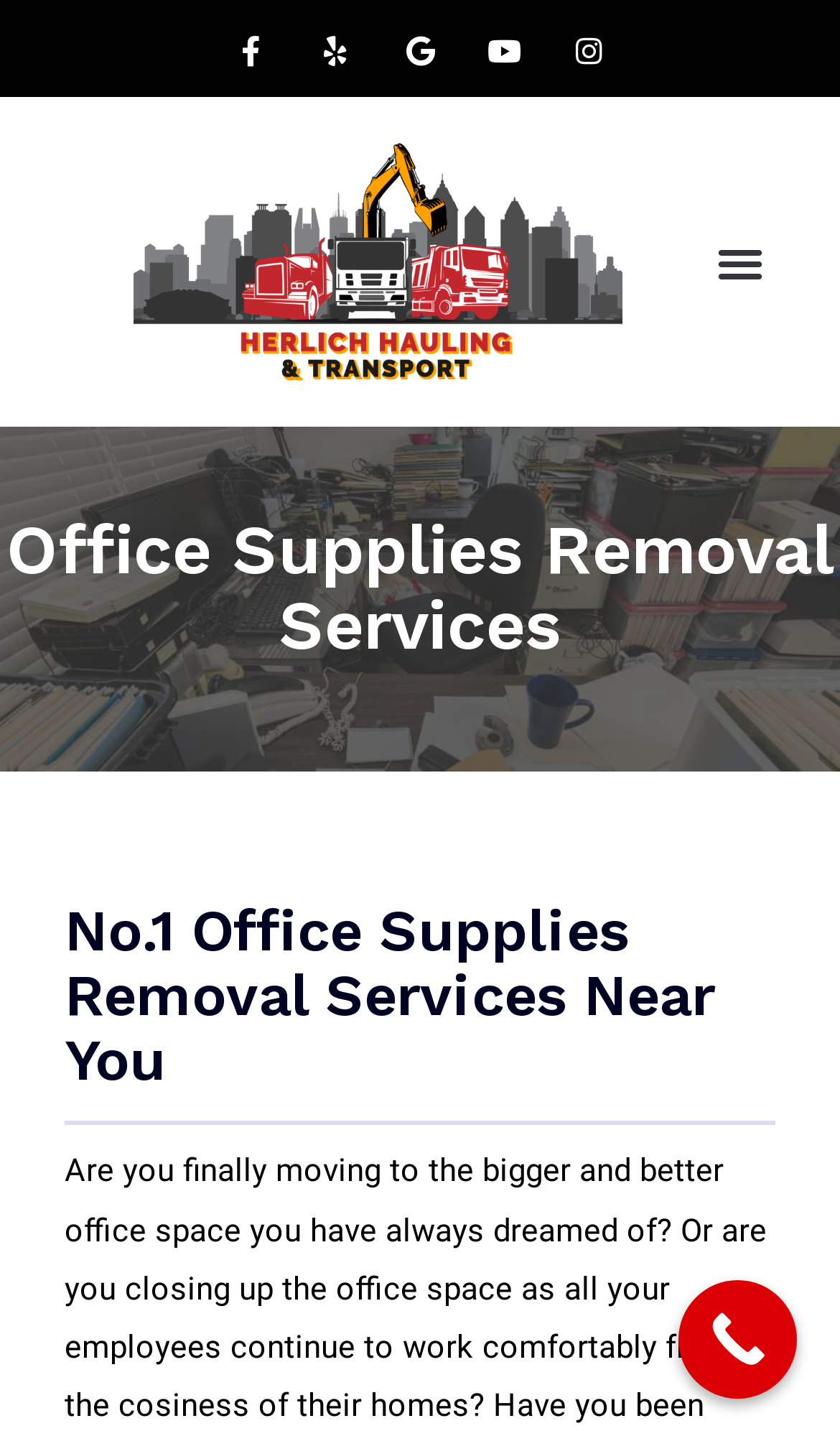Kindly determine the bounding box coordinates of the area that needs to be clicked to fulfill this instruction: "View office supplies removal services".

[0.0, 0.358, 1.0, 0.464]